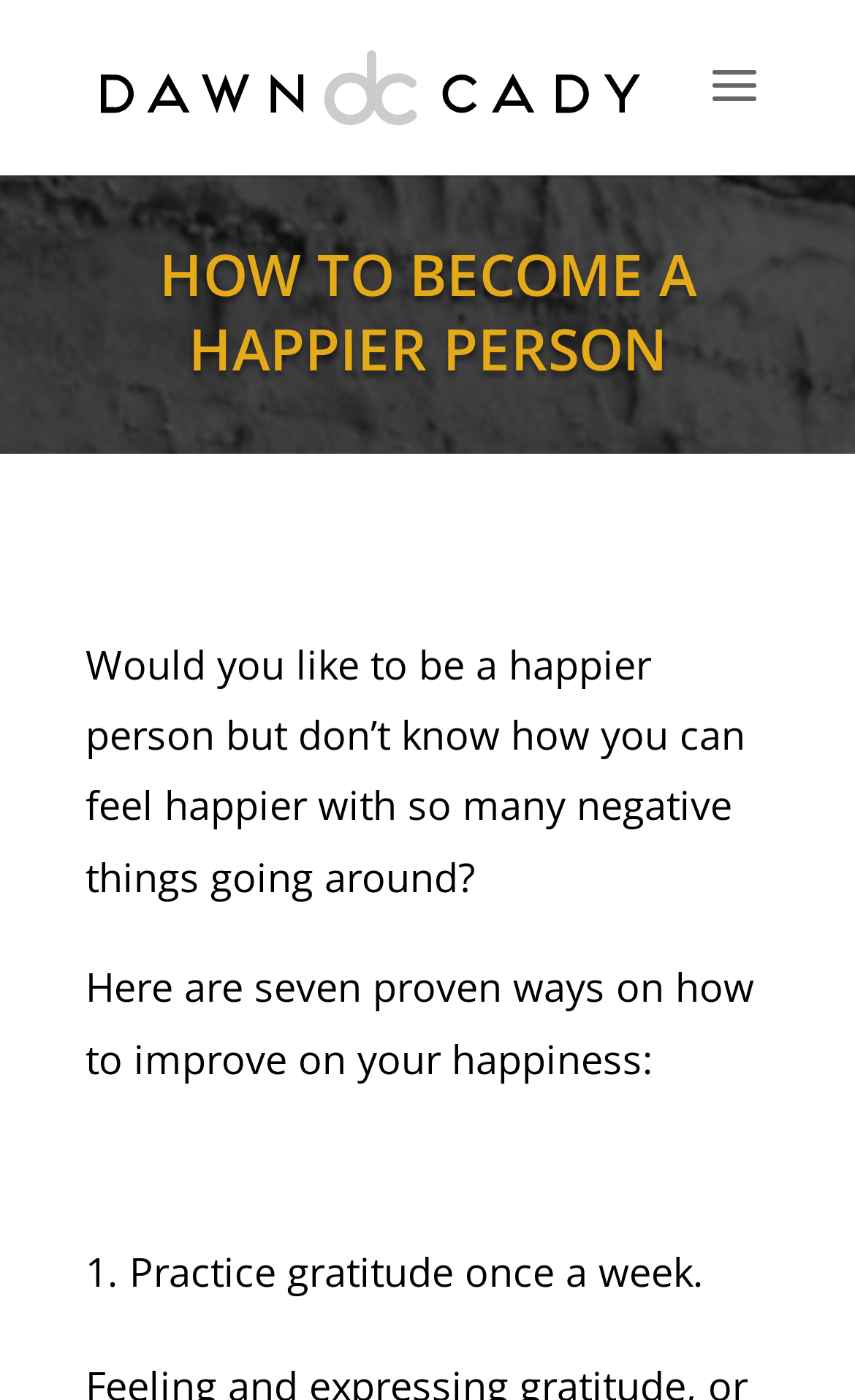How many ways to improve happiness are mentioned?
Please analyze the image and answer the question with as much detail as possible.

The StaticText element at [0.1, 0.686, 0.882, 0.774] mentions 'seven proven ways on how to improve on your happiness', which implies that the article provides seven methods to improve happiness.